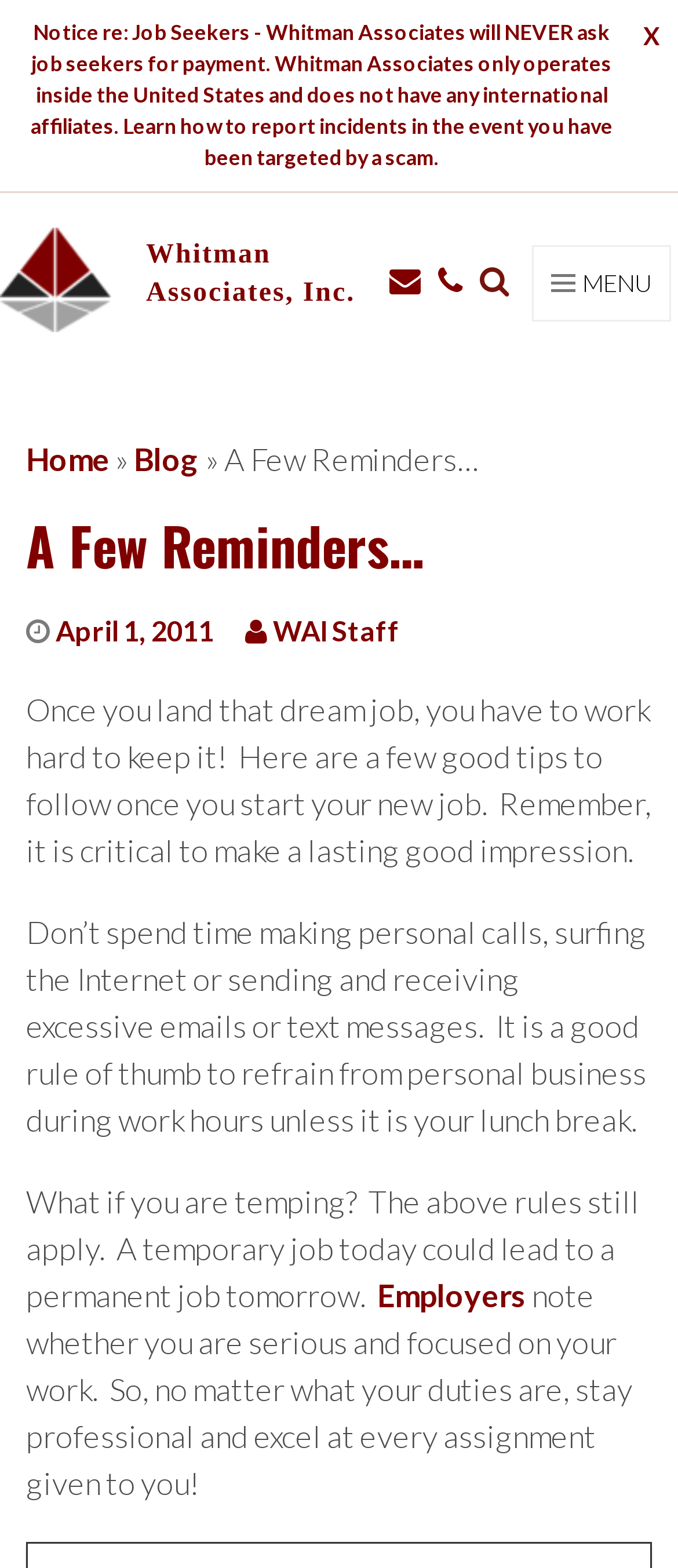Pinpoint the bounding box coordinates of the clickable element to carry out the following instruction: "Read the blog."

[0.197, 0.28, 0.295, 0.305]